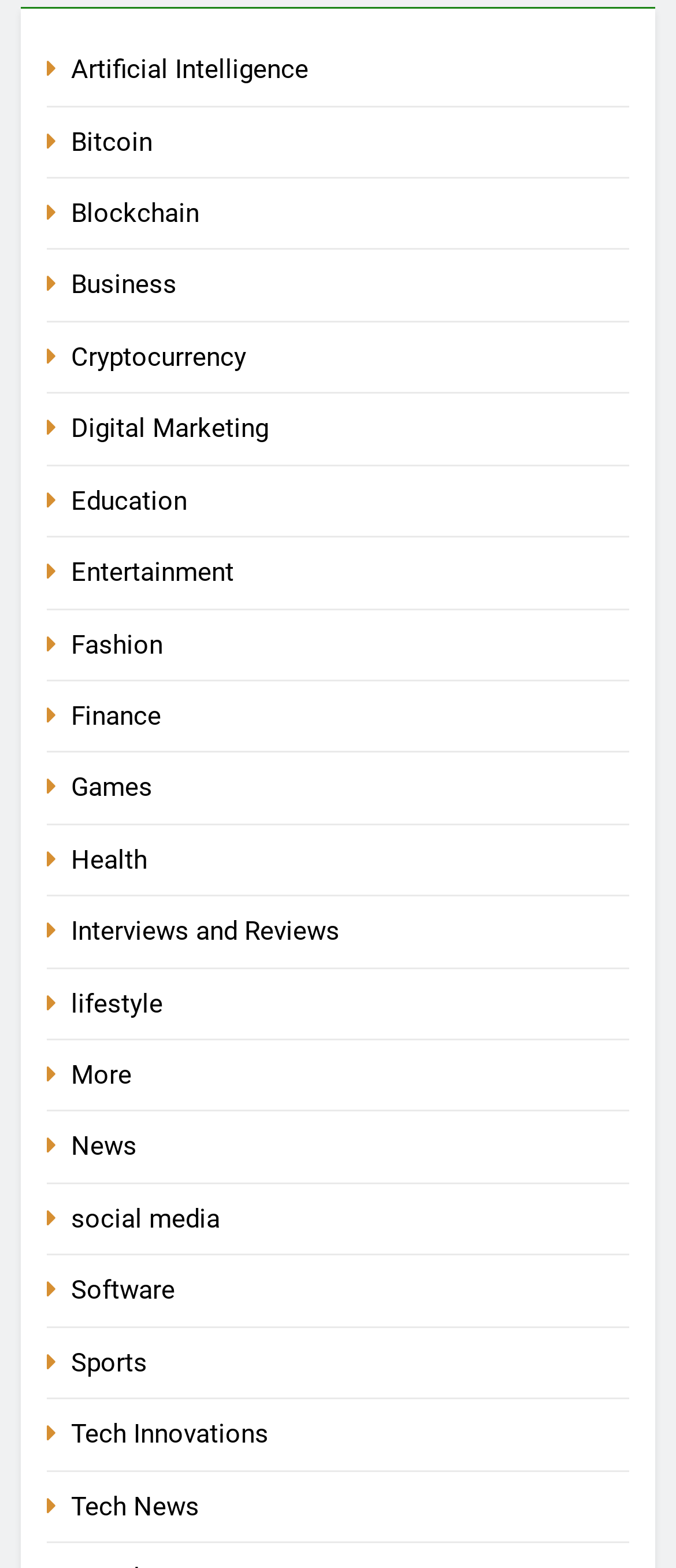Answer this question using a single word or a brief phrase:
What is the last category listed?

Tech News